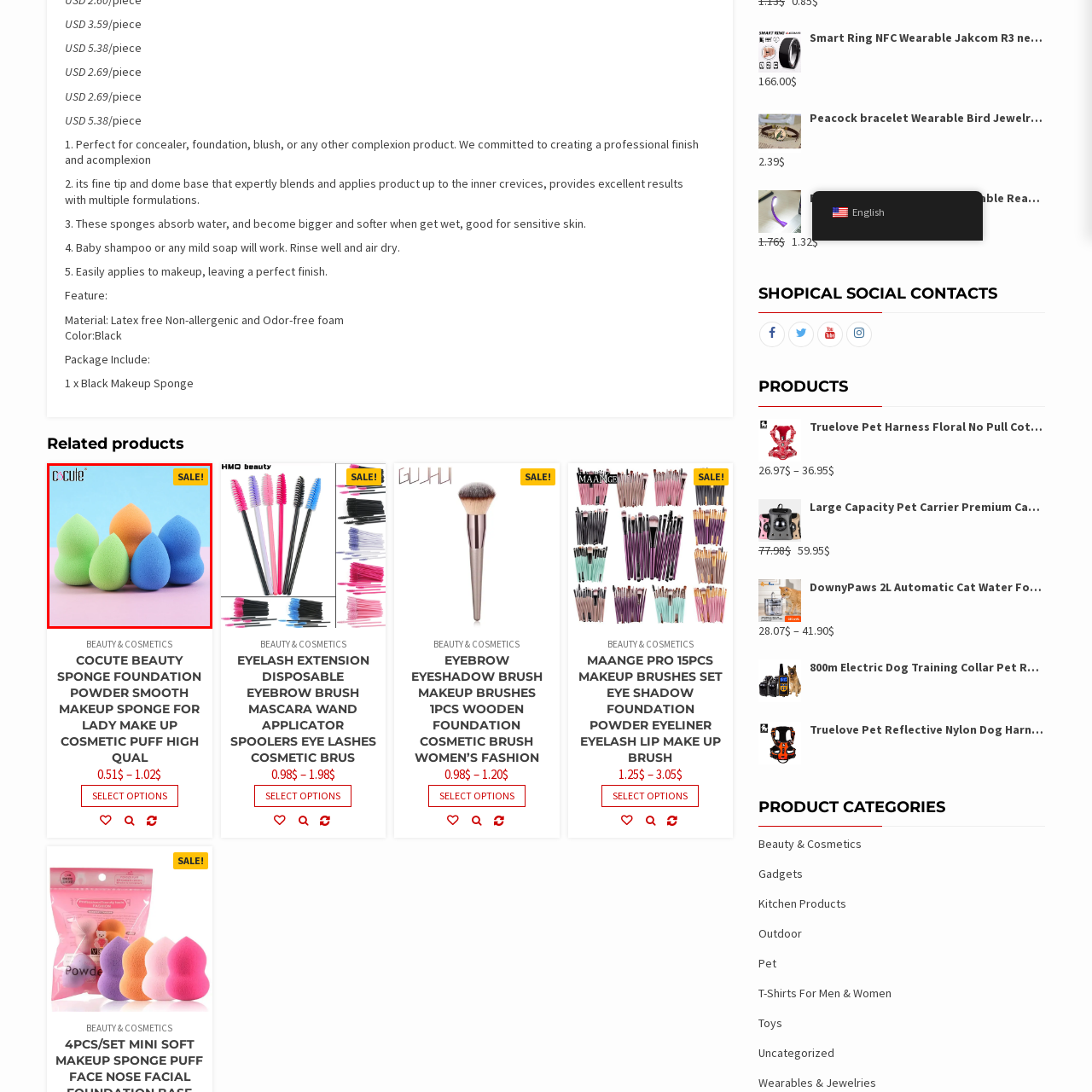Generate a detailed explanation of the image that is highlighted by the red box.

This vibrant image showcases a set of five makeup sponges by Cocute, designed for a flawless makeup application. The sponges are eyed in playful shades of green, orange, and blue, each with a unique tear-drop shape perfect for blending various complexion products like foundation and concealer. The backdrop features a soft pink and blue gradient, enhancing the sponges’ bright colors. In the top right corner, a bold "SALE!" banner highlights a special promotion, inviting beauty enthusiasts to grab these essential tools during a limited-time offer, perfect for achieving a professional finish on the skin.